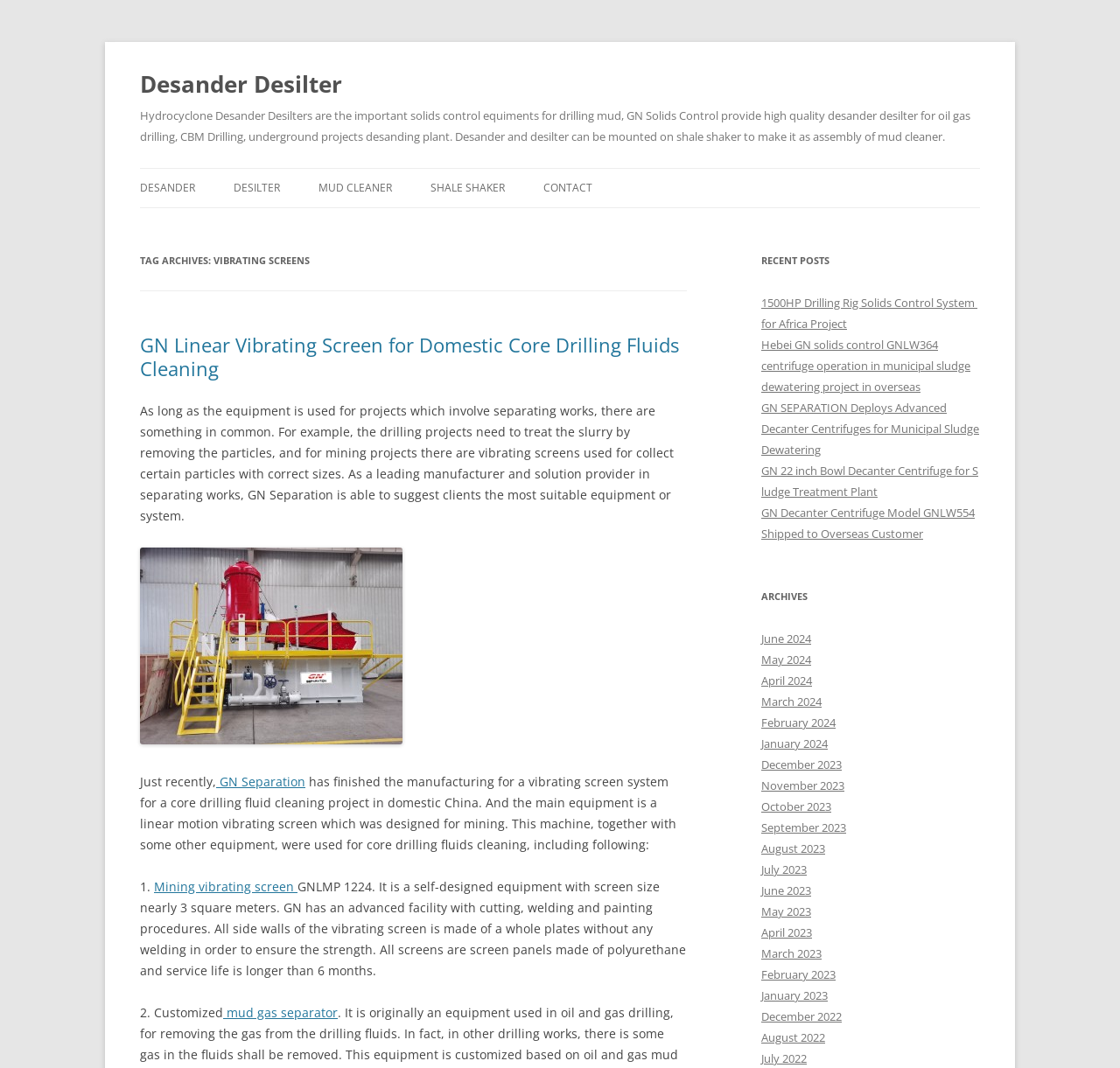Analyze the image and provide a detailed answer to the question: What is the application of a linear motion vibrating screen?

According to the webpage, a linear motion vibrating screen is used for core drilling fluid cleaning, as seen in the example of a vibrating screen system manufactured by GN Separation for a domestic China project.